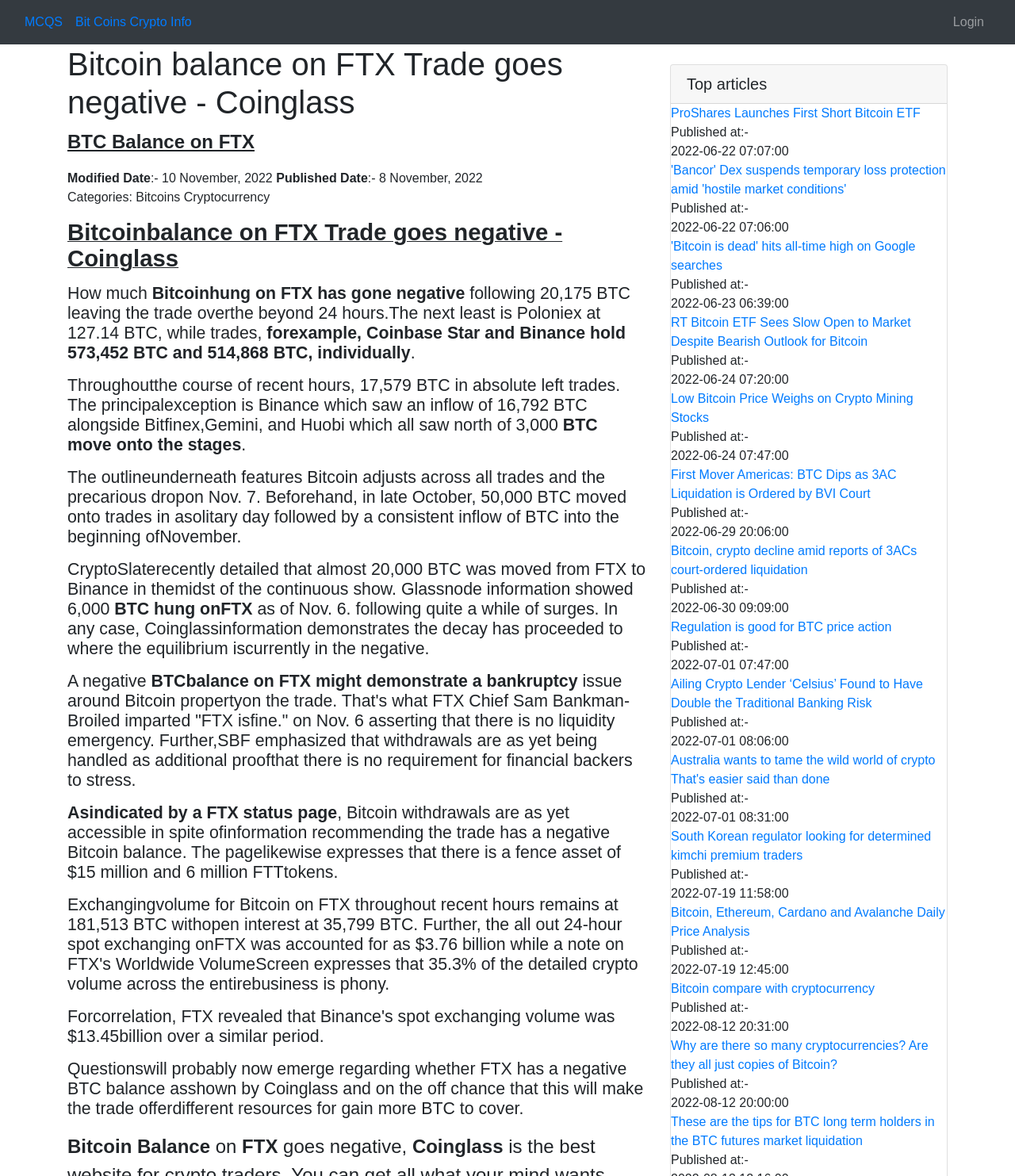Describe all the key features of the webpage in detail.

This webpage appears to be a news article about Bitcoin and cryptocurrency trading. At the top of the page, there is a heading that reads "Bitcoin balance on FTX Trade goes negative - Coinglass". Below this heading, there is a section that displays information about the article, including the modified date, published date, and categories.

The main content of the article is divided into several paragraphs, which discuss the decline of Bitcoin balance on FTX Trade and its implications. The text is accompanied by no images. The article cites data from Coinglass and Glassnode, and quotes FTX Chief Sam Bankman-Broiled.

On the right side of the page, there is a section titled "Top articles" that lists 10 news articles related to cryptocurrency and Bitcoin, along with their published dates and times. Each article is represented by a link, and the list appears to be a collection of recent news stories.

At the bottom of the page, there is a section that displays the title of the article again, "Bitcoin Balance goes negative".